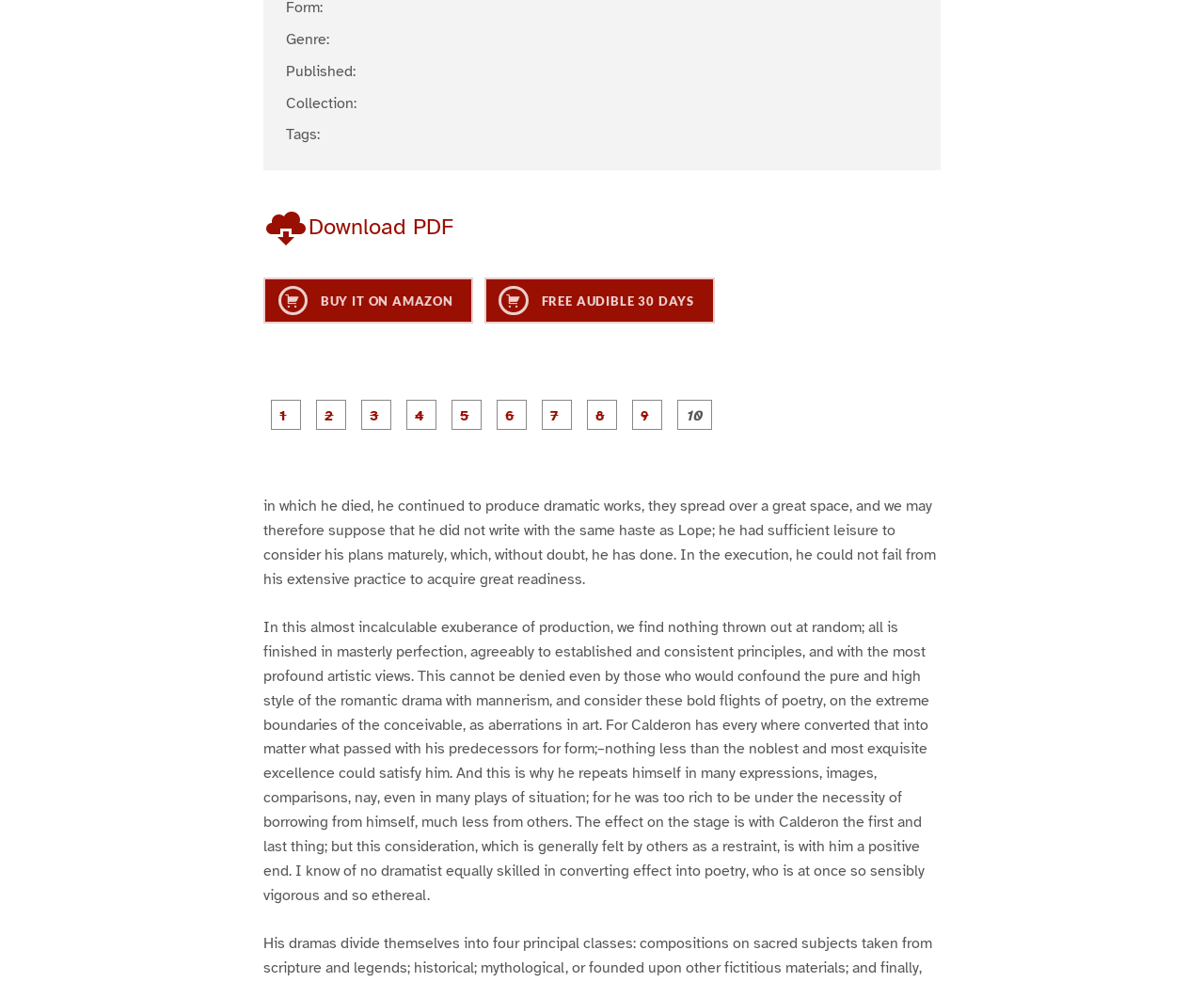Identify the bounding box of the UI component described as: "Page 7".

[0.451, 0.41, 0.497, 0.525]